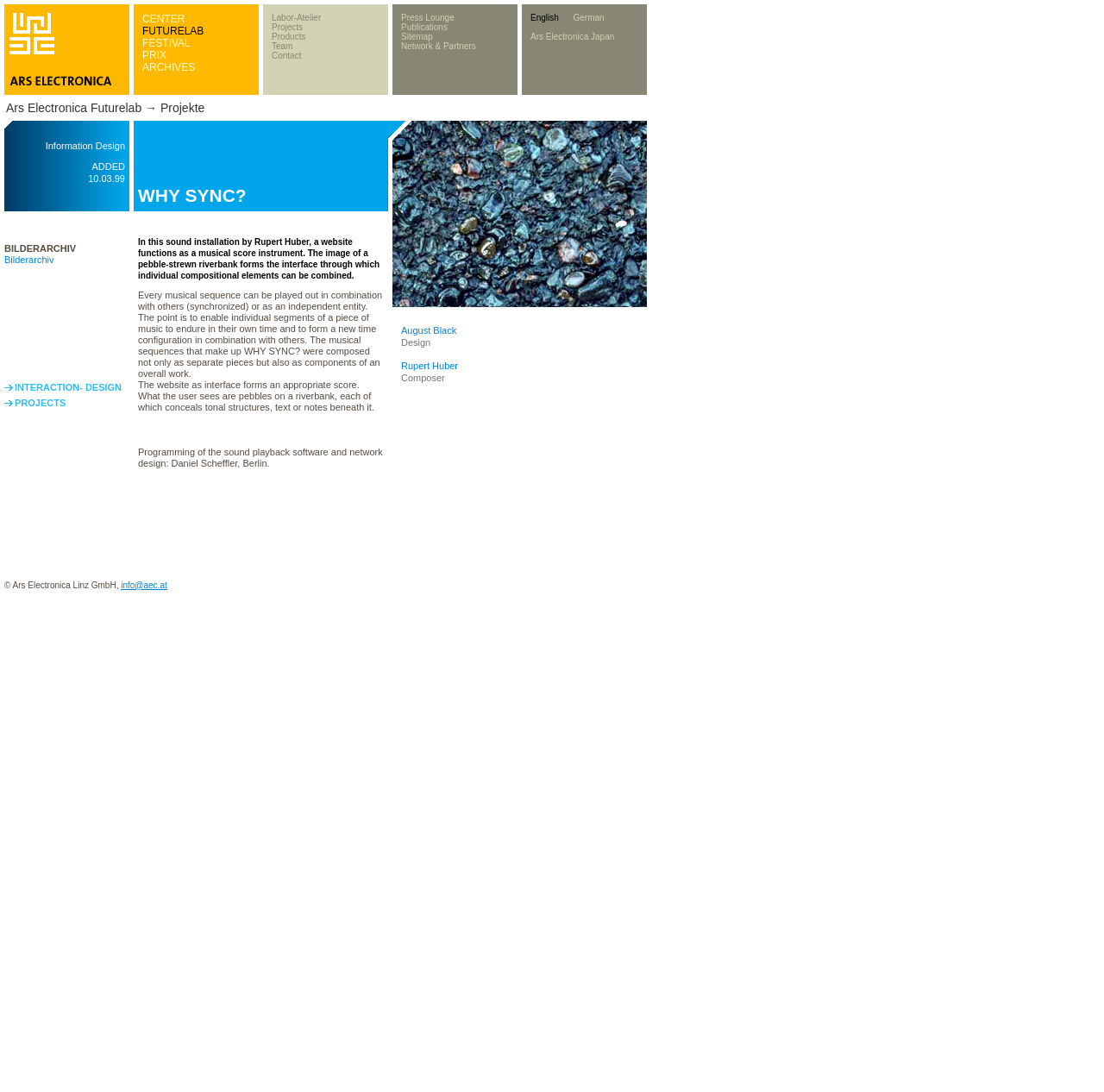What is the name of the person who composed the musical sequences for the WHY SYNC? project?
Give a single word or phrase as your answer by examining the image.

Rupert Huber